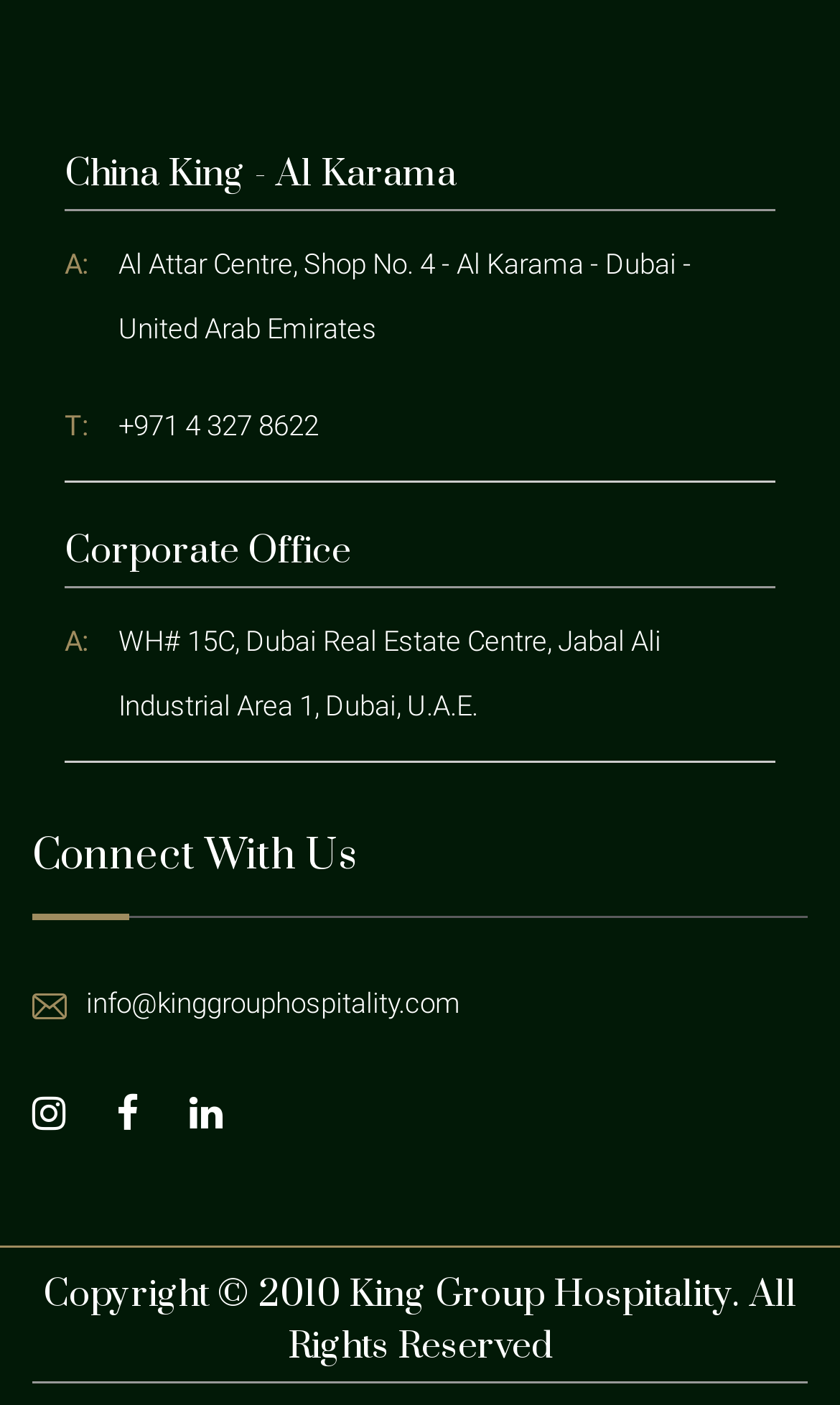How many social media links are there?
Using the information from the image, provide a comprehensive answer to the question.

I found three link elements with icons '', '', and '' which are likely social media links.